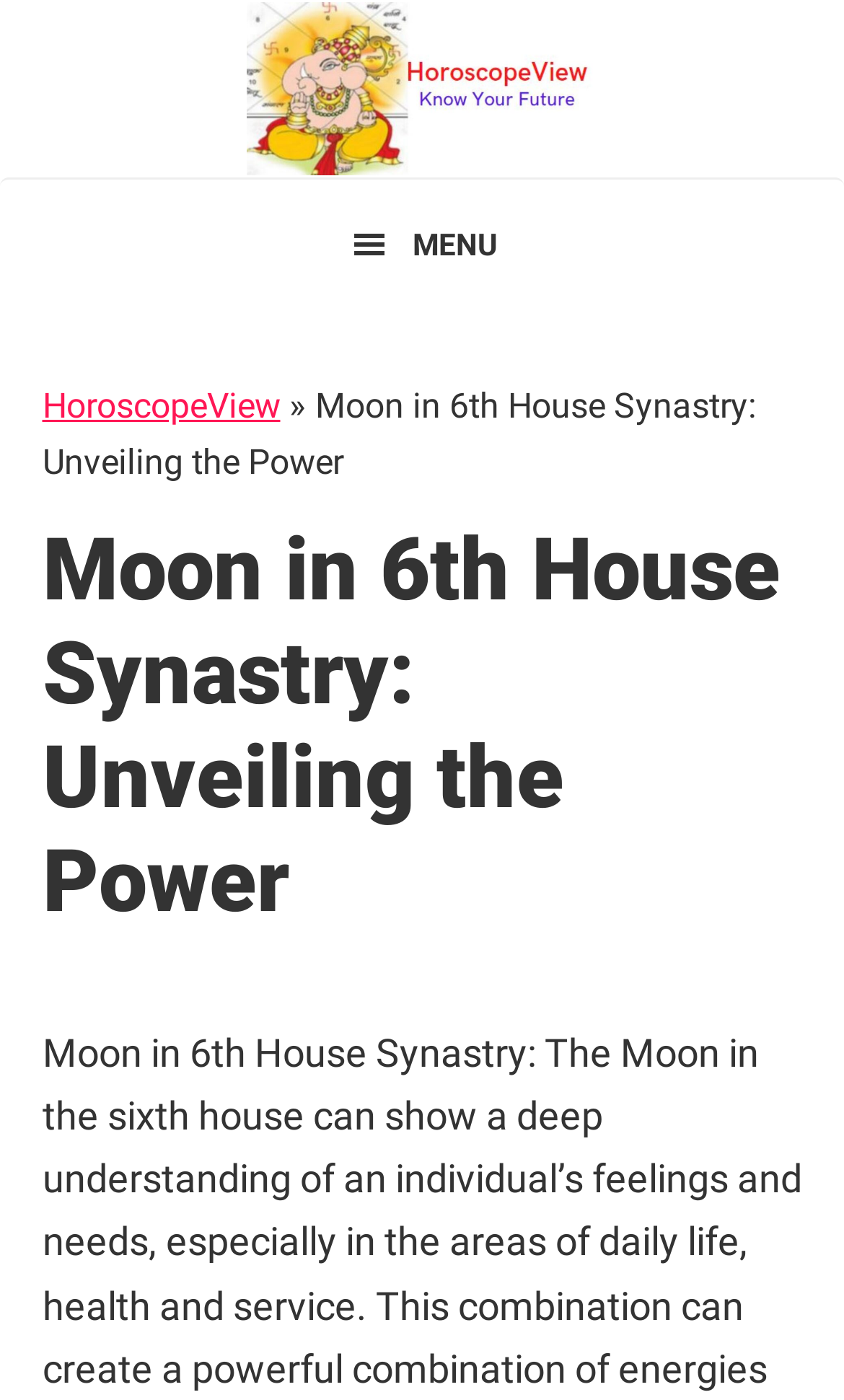Identify and extract the main heading from the webpage.

Moon in 6th House Synastry: Unveiling the Power